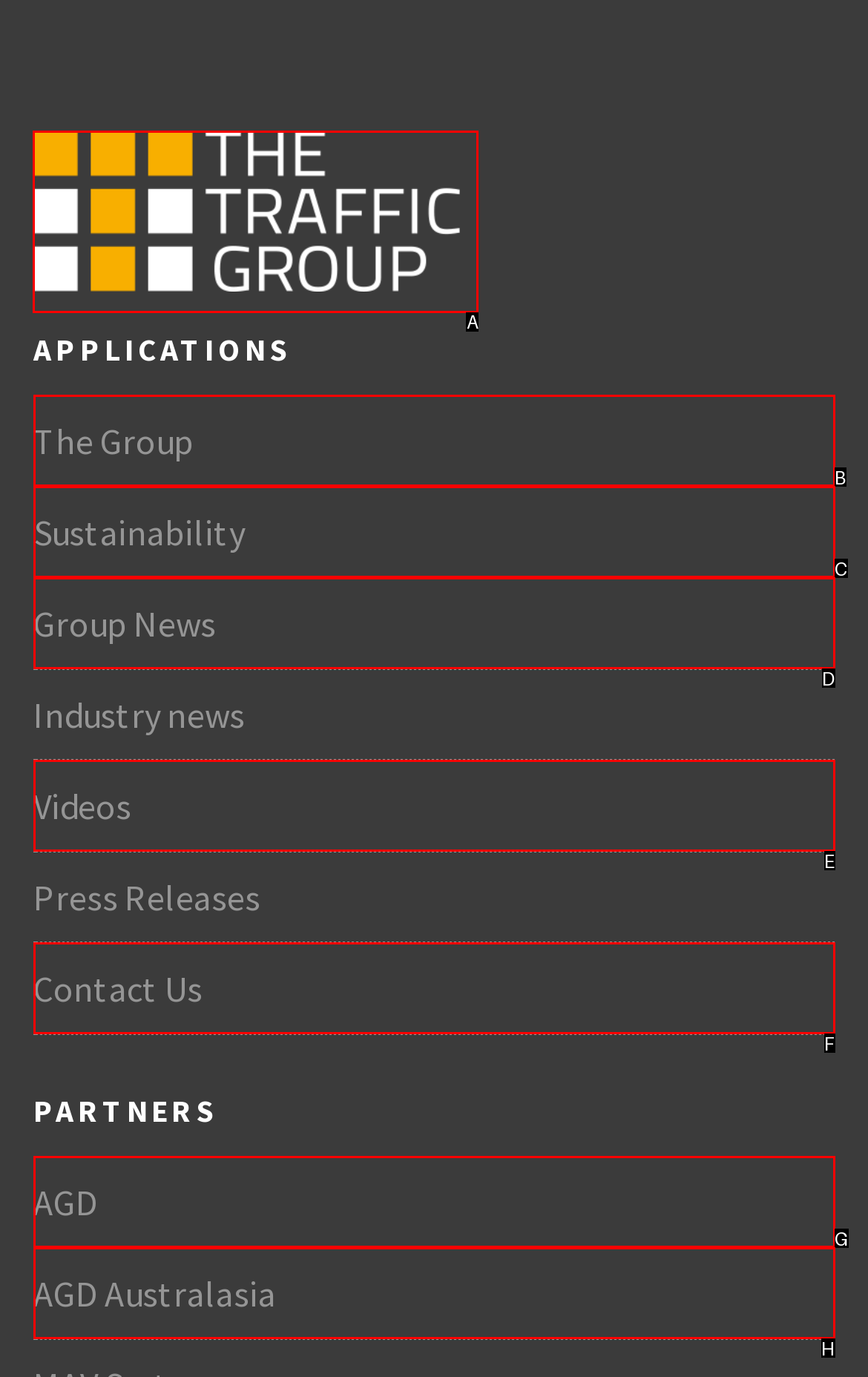Given the task: Click on Traffic Group, indicate which boxed UI element should be clicked. Provide your answer using the letter associated with the correct choice.

A